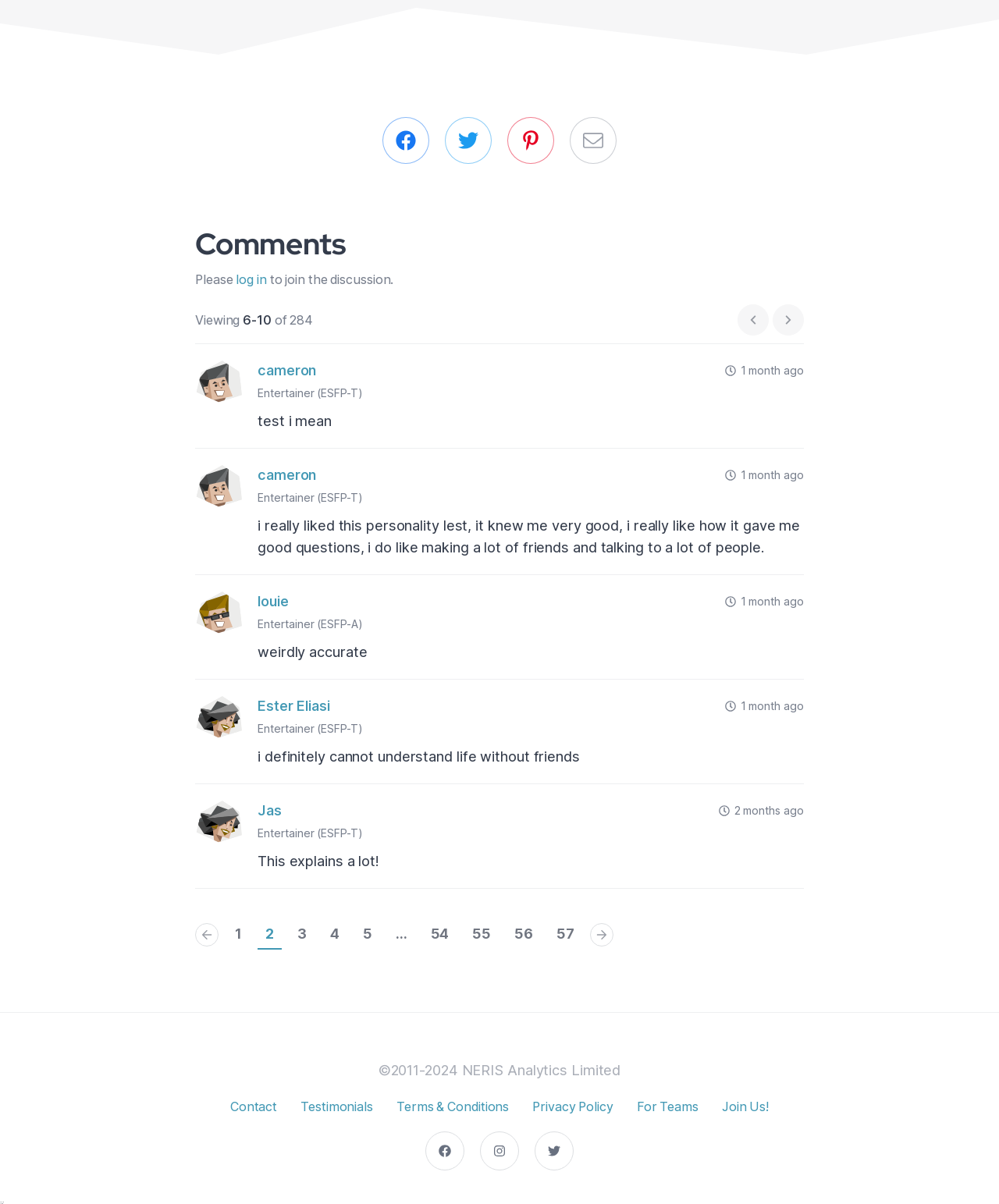Can you show the bounding box coordinates of the region to click on to complete the task described in the instruction: "View the previous page"?

[0.738, 0.253, 0.77, 0.279]